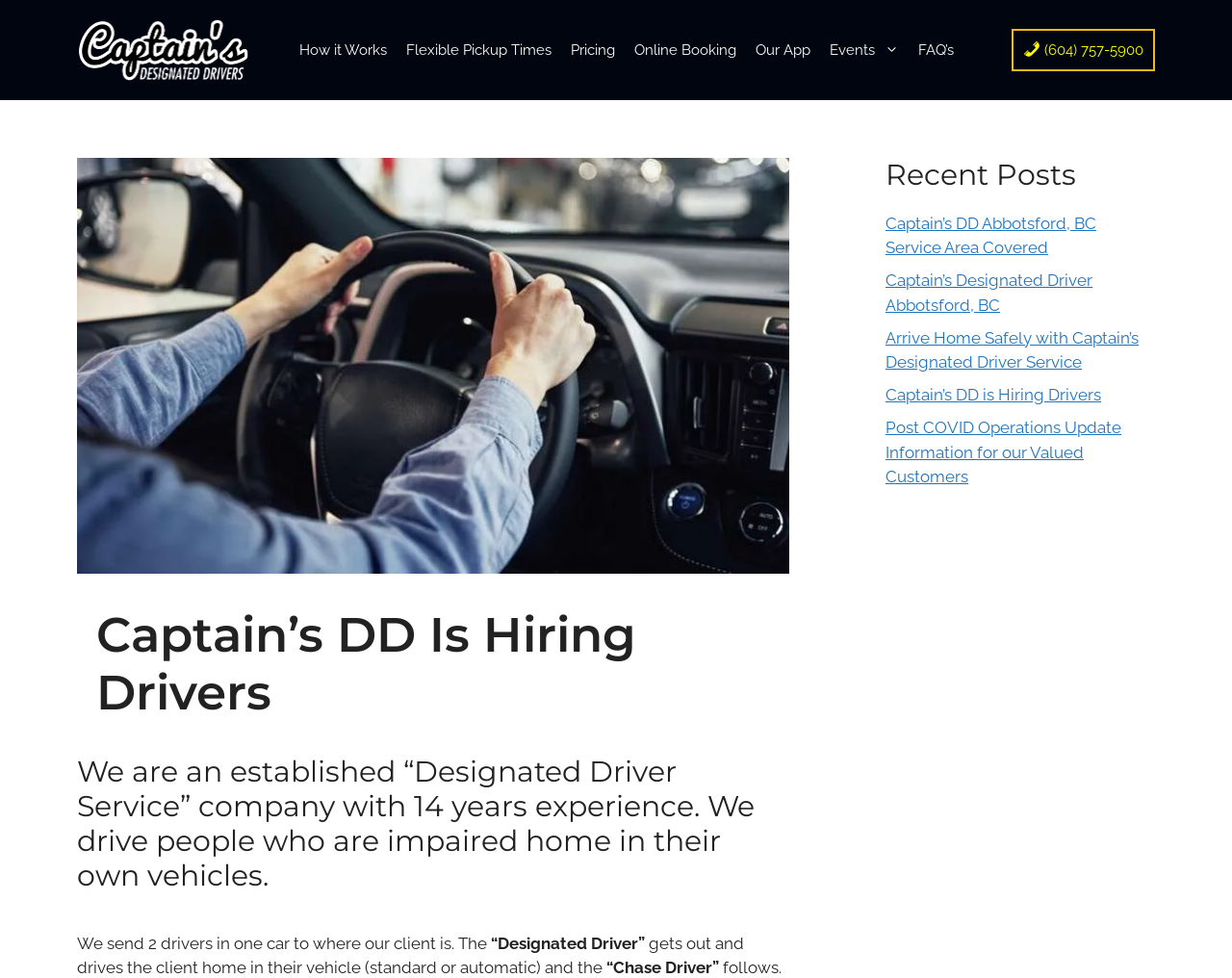What is the purpose of the company's service?
Examine the image and provide an in-depth answer to the question.

Based on the webpage's content, it is clear that the company's service is designed to drive people who are impaired home safely in their own vehicles. This is stated in the sentence 'We are an established “Designated Driver Service” company with 14 years experience. We drive people who are impaired home in their own vehicles.'.